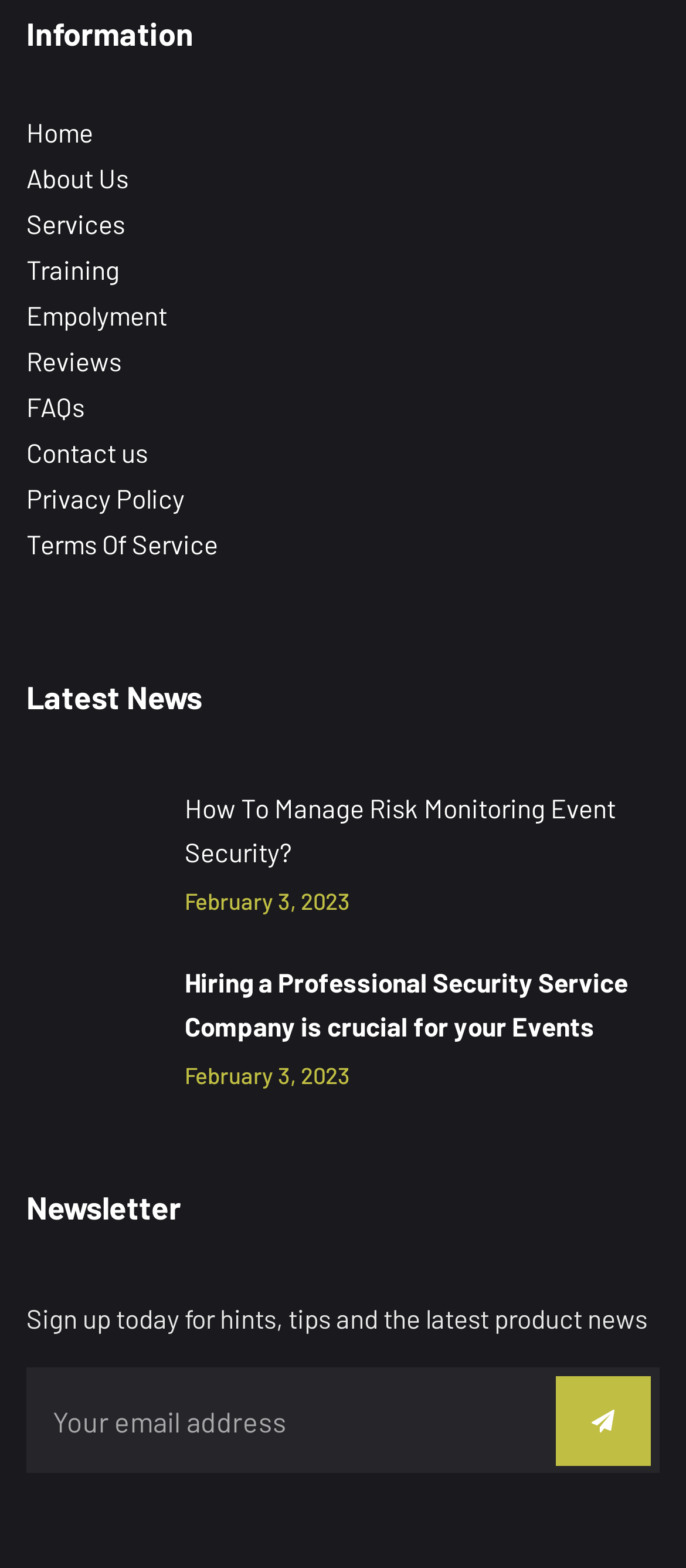How many news articles are displayed on the page?
Using the visual information, reply with a single word or short phrase.

2